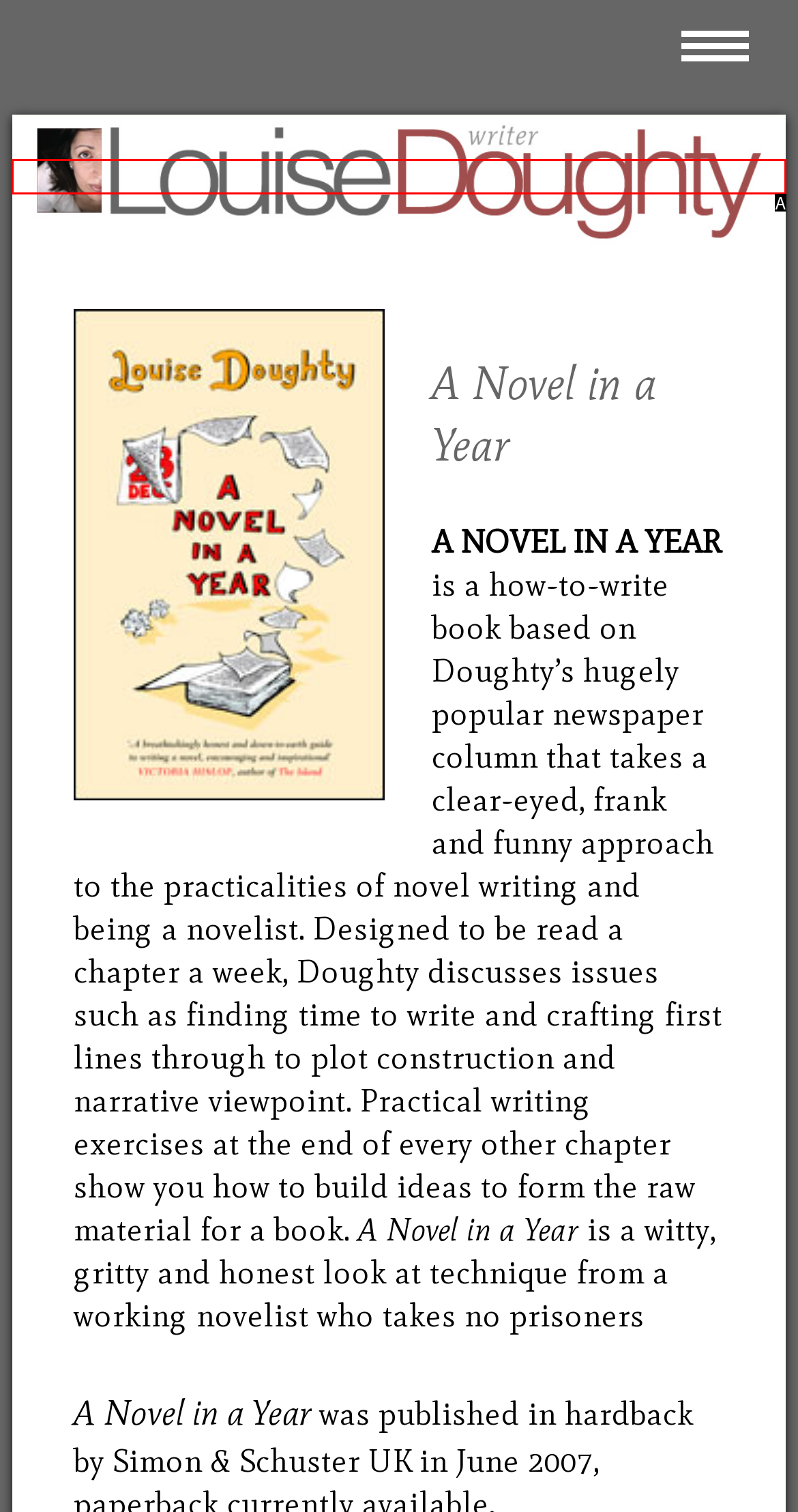Which option corresponds to the following element description: title="Louise Doughty"?
Please provide the letter of the correct choice.

A